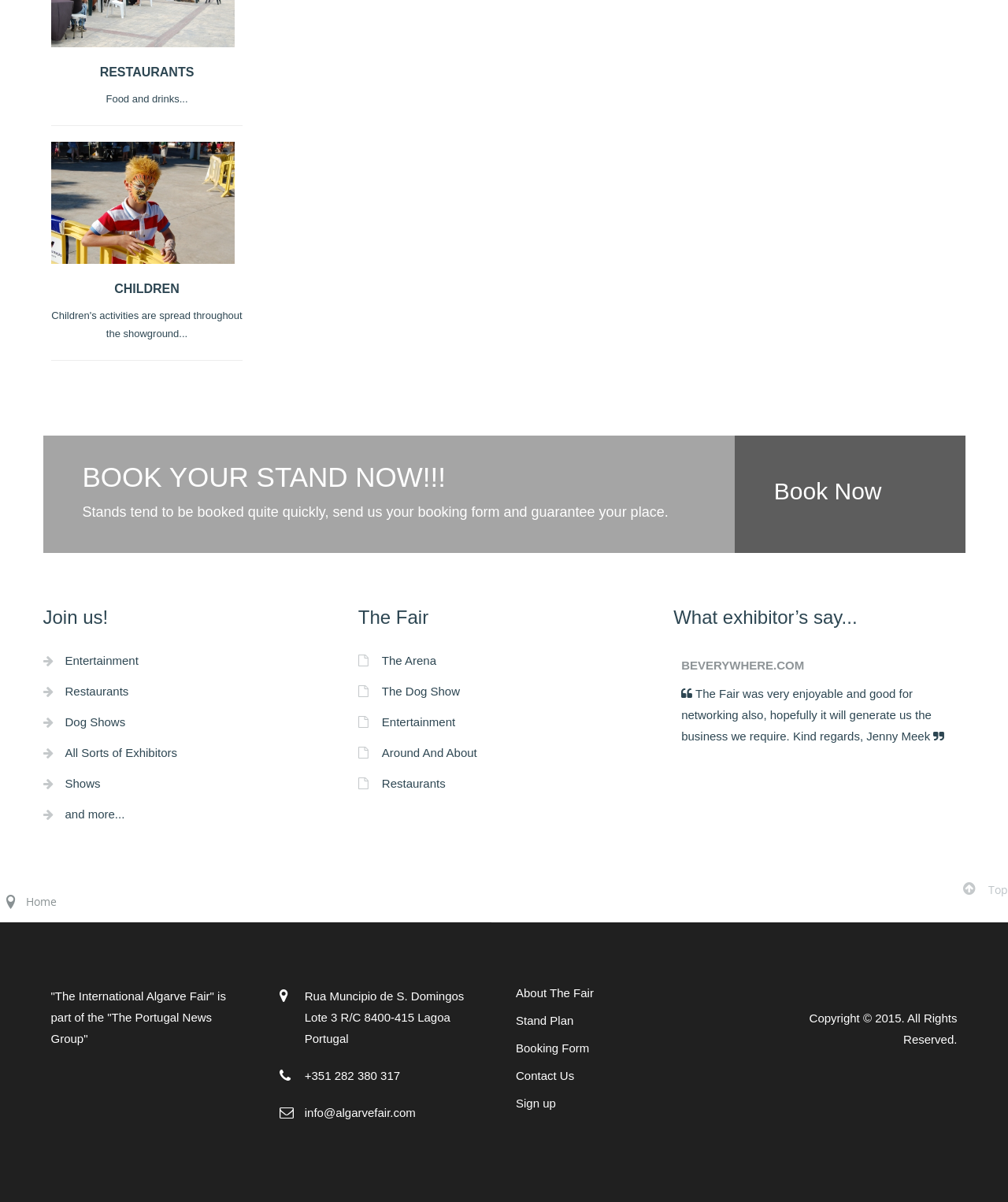What is the location of the fair?
Using the visual information from the image, give a one-word or short-phrase answer.

Lagoa, Portugal